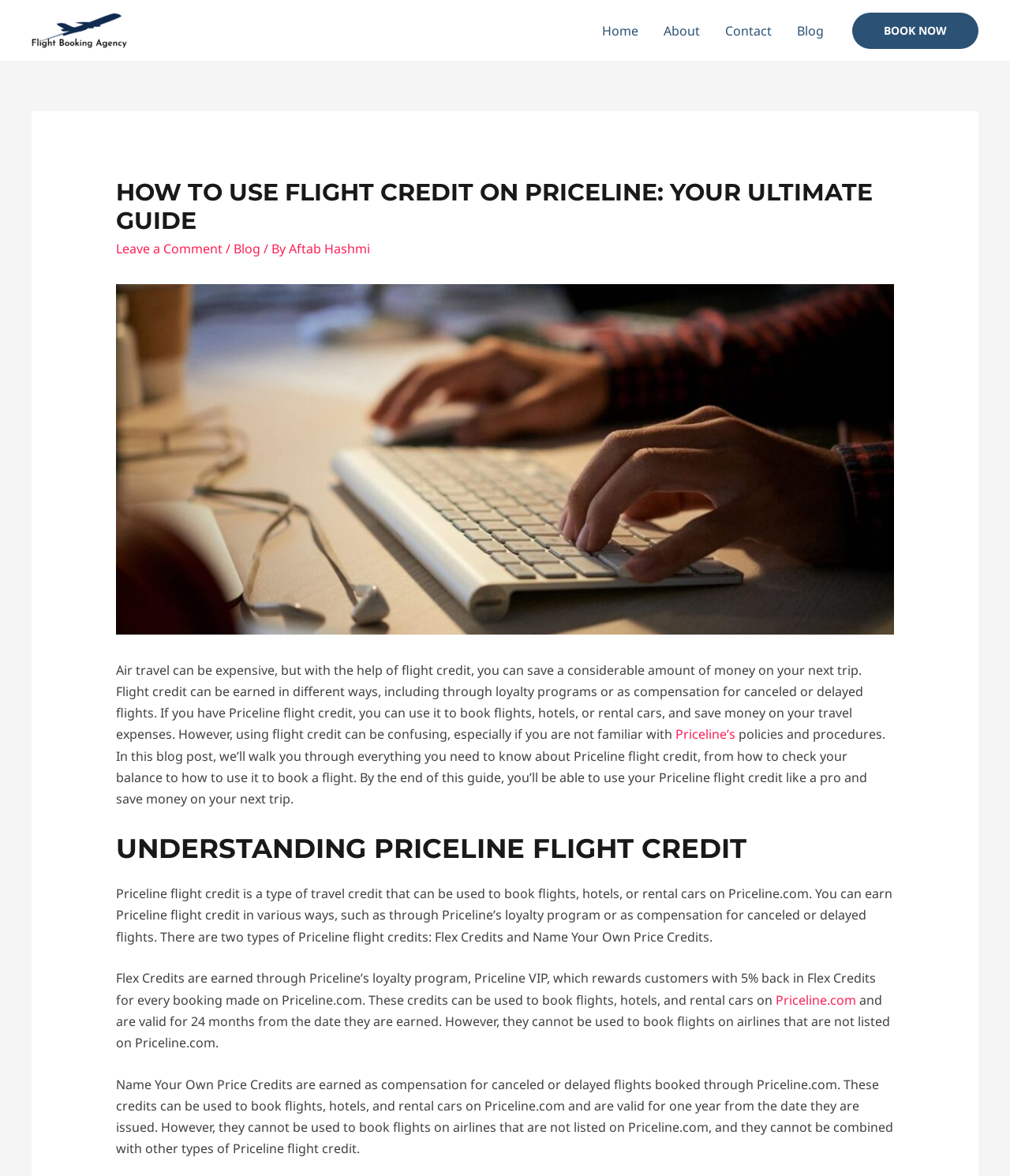Provide the bounding box coordinates of the area you need to click to execute the following instruction: "Check the 'Priceline.com' website".

[0.768, 0.843, 0.847, 0.857]